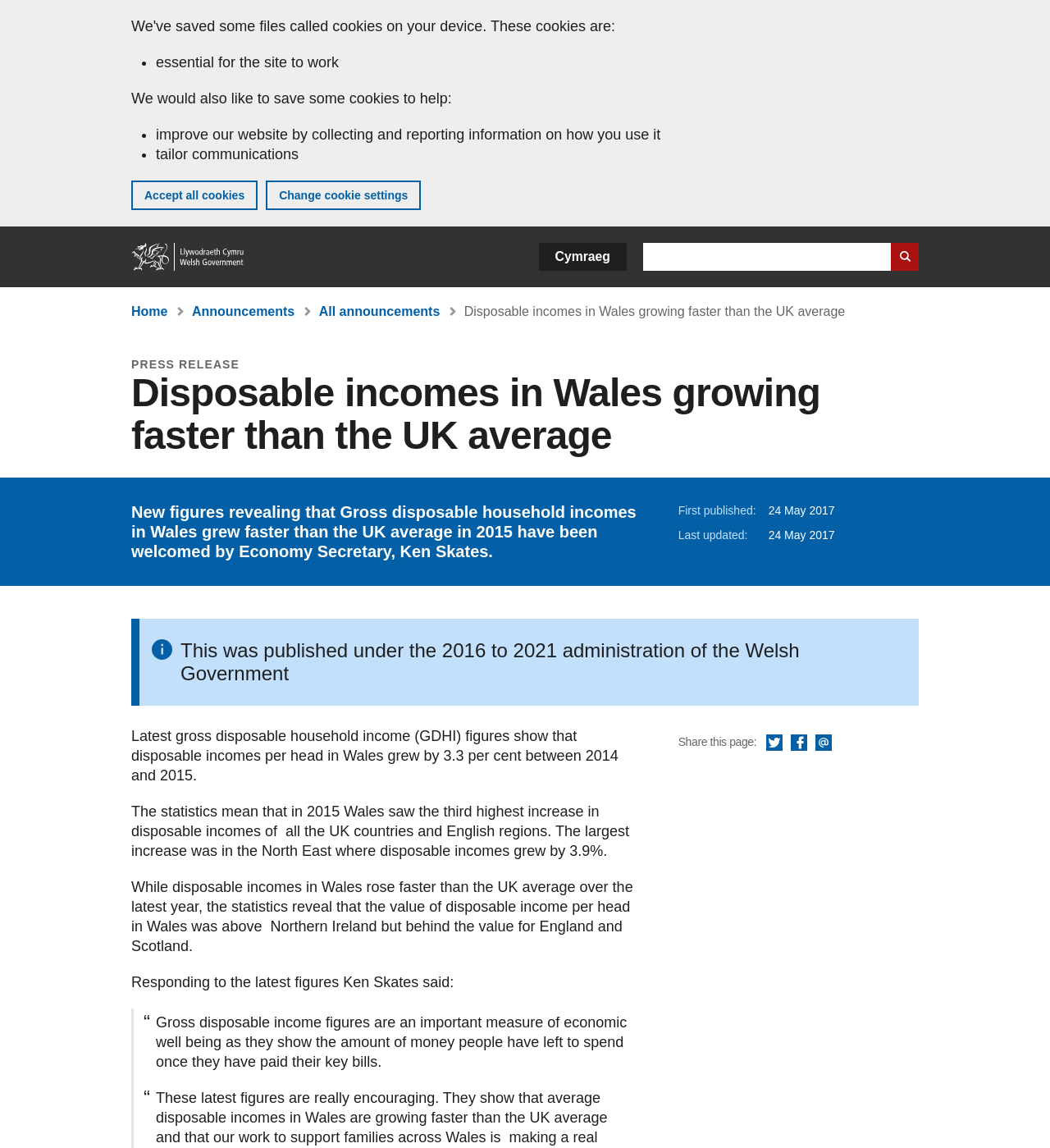Please determine the bounding box coordinates for the element with the description: "Home".

[0.125, 0.265, 0.16, 0.277]